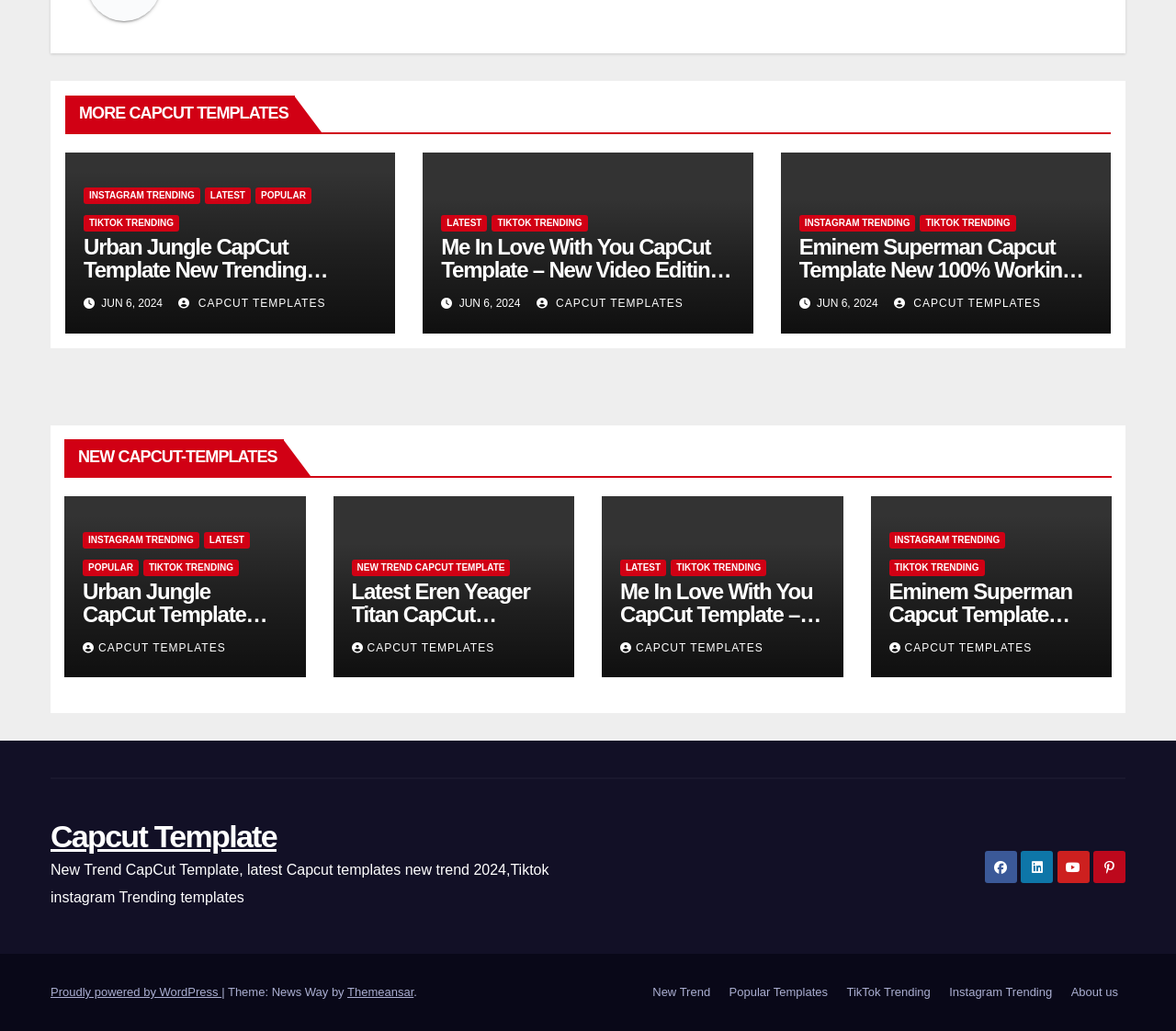Carefully observe the image and respond to the question with a detailed answer:
How many trending templates are listed on this webpage?

I can see three links with the text 'TIKTOK TRENDING', 'INSTAGRAM TRENDING', and 'LATEST' which suggest that there are three trending templates listed on this webpage.